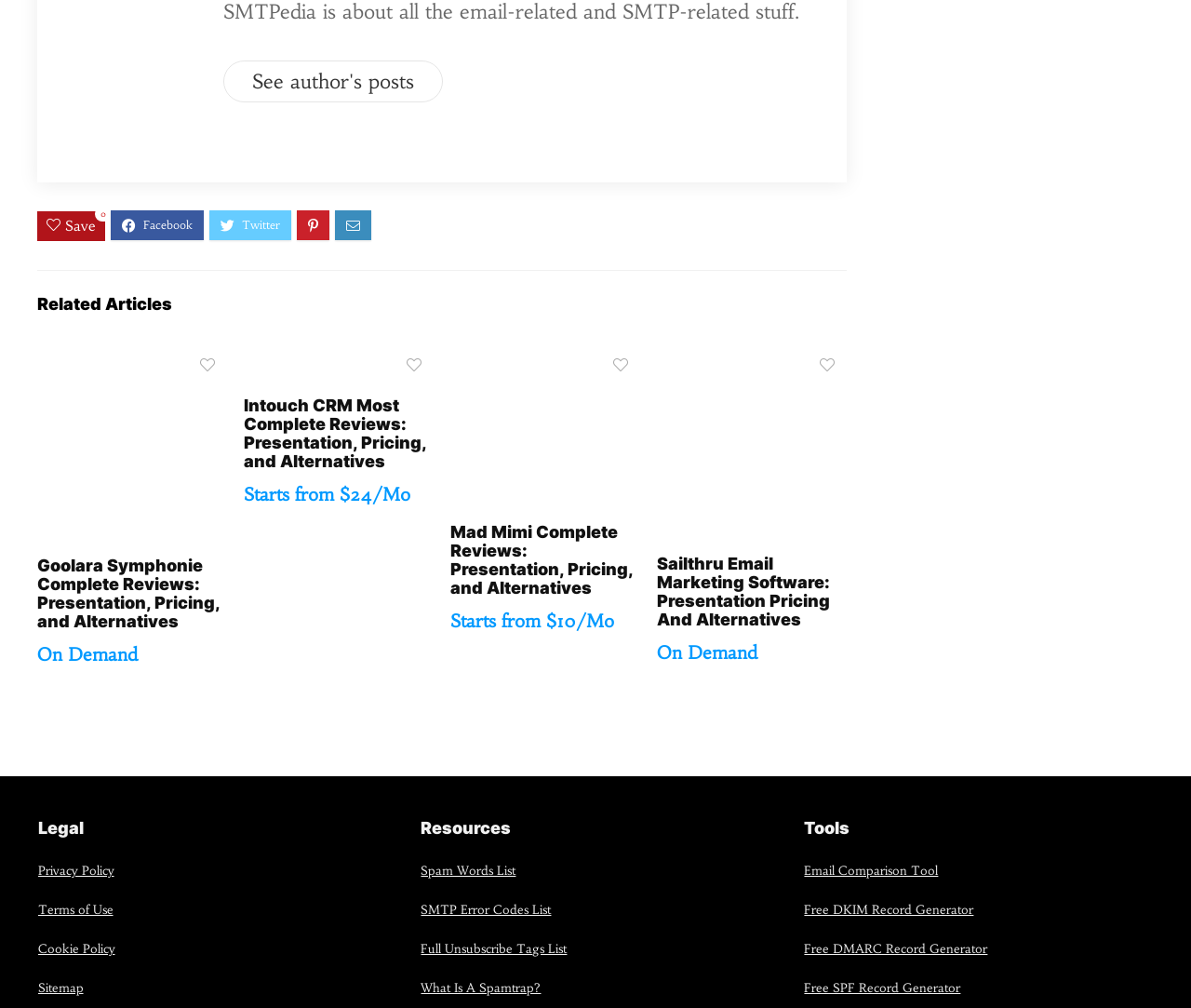Answer the question using only a single word or phrase: 
What is the topic of the 'Resources' section?

Email marketing